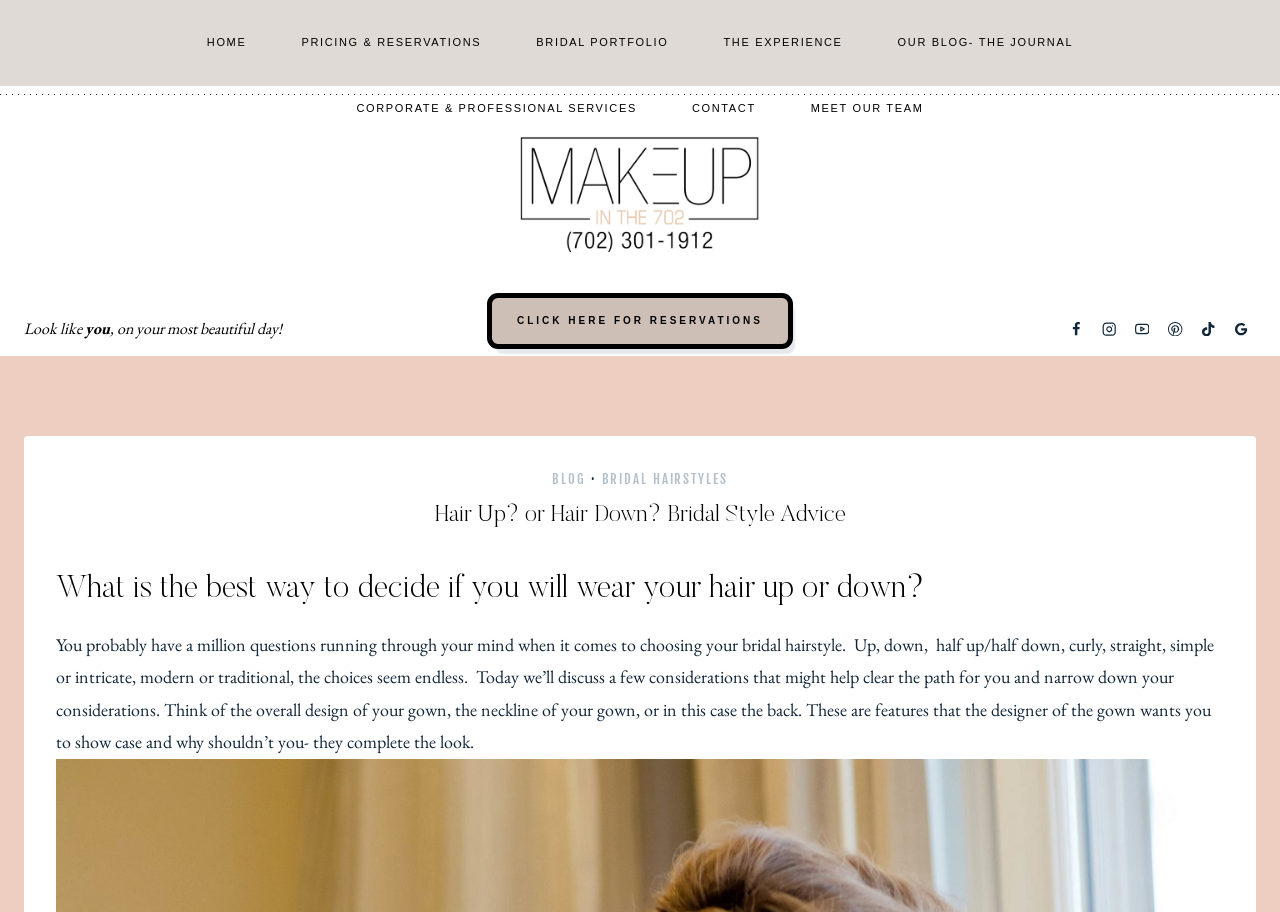Determine the main headline of the webpage and provide its text.

Hair Up? or Hair Down? Bridal Style Advice